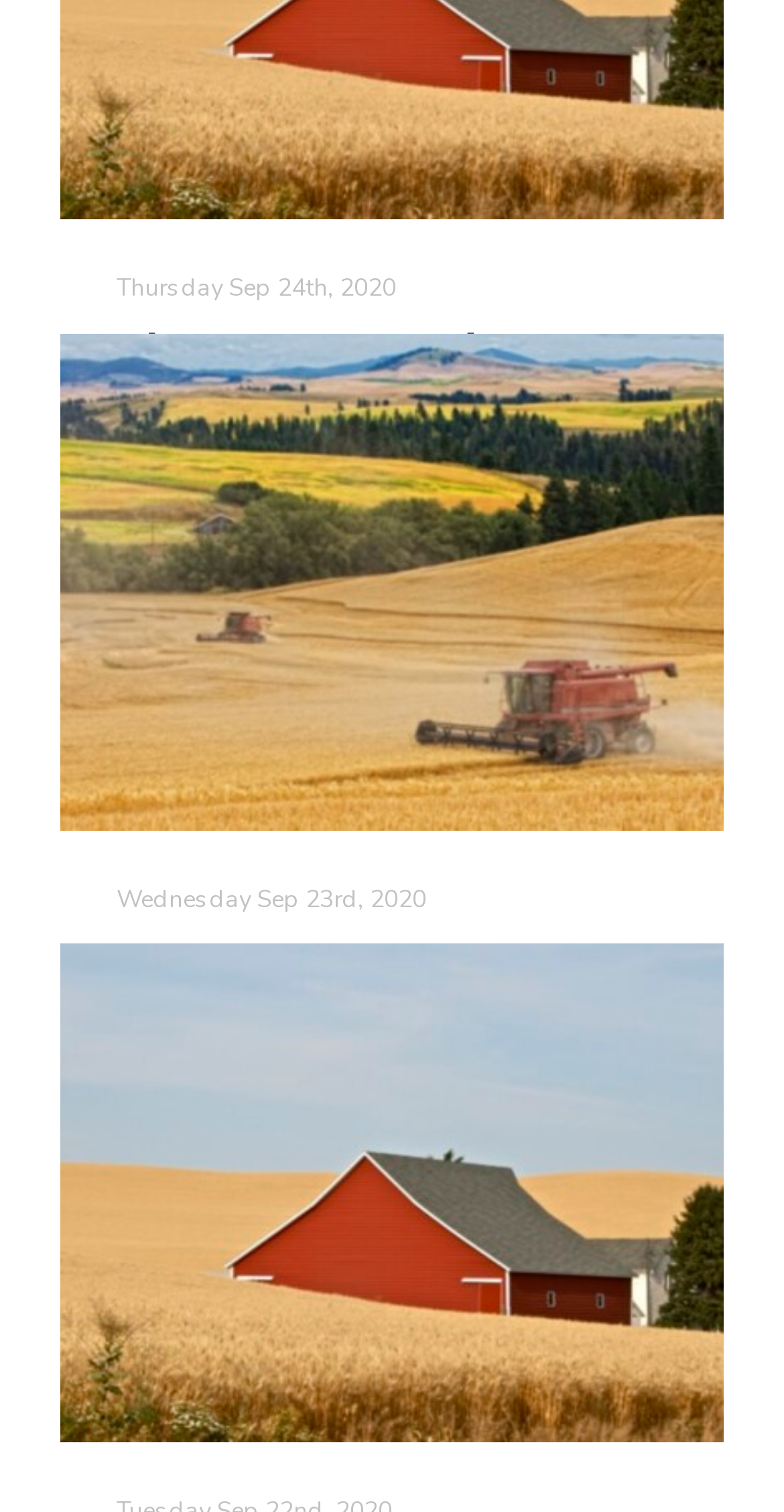Identify the bounding box coordinates of the section to be clicked to complete the task described by the following instruction: "View the image of Wheat Harvest and Challenges Pt 2". The coordinates should be four float numbers between 0 and 1, formatted as [left, top, right, bottom].

[0.077, 0.521, 0.923, 0.85]